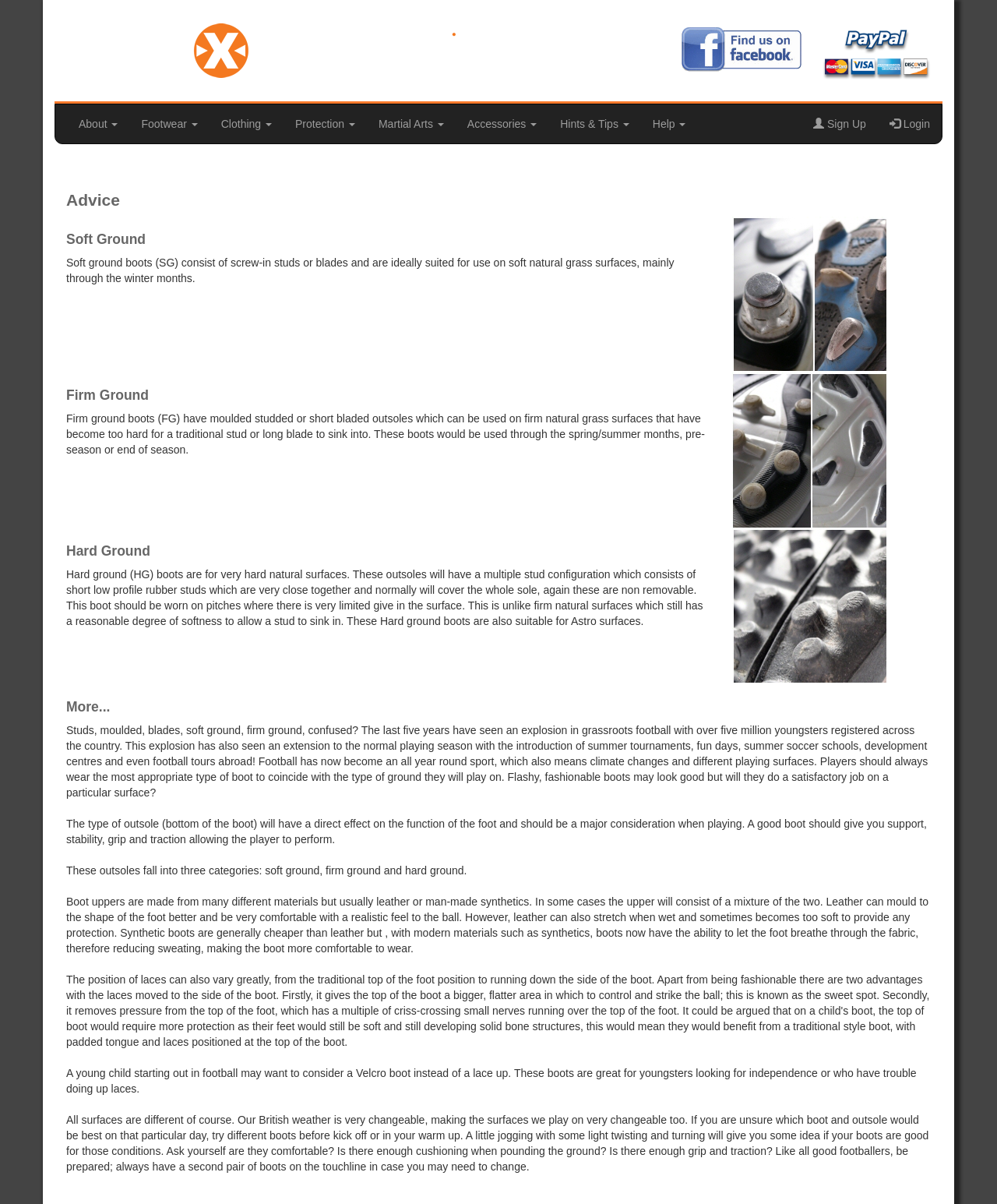Write an extensive caption that covers every aspect of the webpage.

This webpage is about BootXchange.com, a platform for exchanging and recycling used branded football boots or trainers. The page is divided into two main sections: a top navigation bar and a main content area.

The top navigation bar, located at the top of the page, contains several links, including "About", "Footwear", "Clothing", "Protection", "Martial Arts", "Accessories", "Hints & Tips", "Help", "Sign Up", and "Login". These links are arranged horizontally, with the "Sign Up" and "Login" links positioned at the far right.

The main content area is divided into several sections, each with a heading and descriptive text. The first section, titled "Advice", provides an introduction to the importance of choosing the right football boots for different playing surfaces. The section is accompanied by an image of soft ground boots.

The next sections, titled "Soft Ground", "Firm Ground", and "Hard Ground", provide detailed information about the characteristics of each type of boot and the surfaces they are suitable for. Each section includes a heading, descriptive text, and an image of the corresponding boot type.

The following sections, titled "More..." and "Boot uppers", provide additional information about the different types of outsoles and boot materials, including leather and synthetic materials. The sections include descriptive text and no images.

The final sections, titled "A young child starting out in football" and "All surfaces are different", offer advice for young children starting out in football and provide tips for choosing the right boots for different playing surfaces. These sections include descriptive text and no images.

Throughout the page, there are several images of football boots, which are positioned to the right of the corresponding descriptive text. The images are relatively small, with a width of around 15% of the page width.